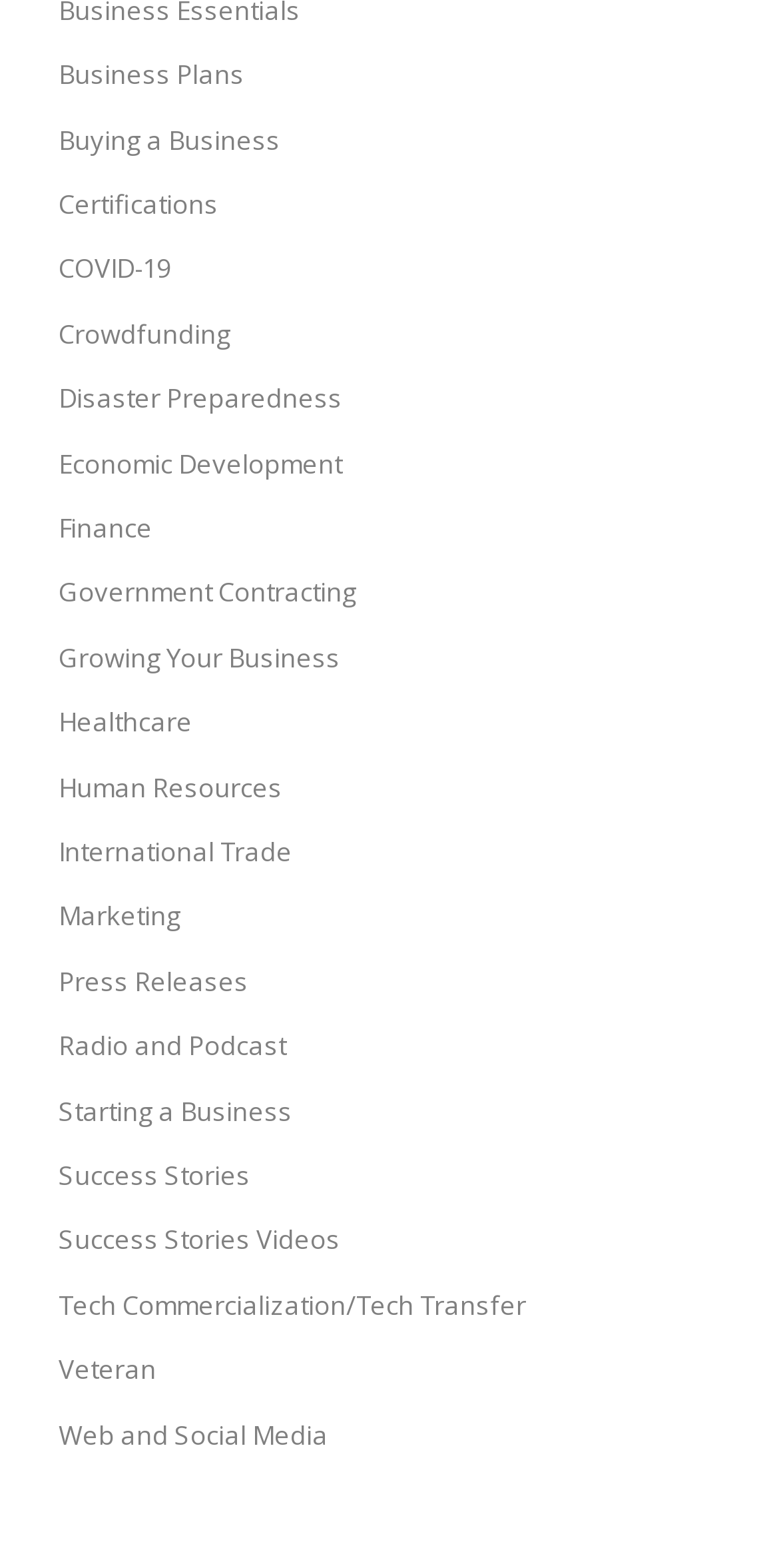Give a one-word or short phrase answer to the question: 
What is the first business topic listed?

Business Plans